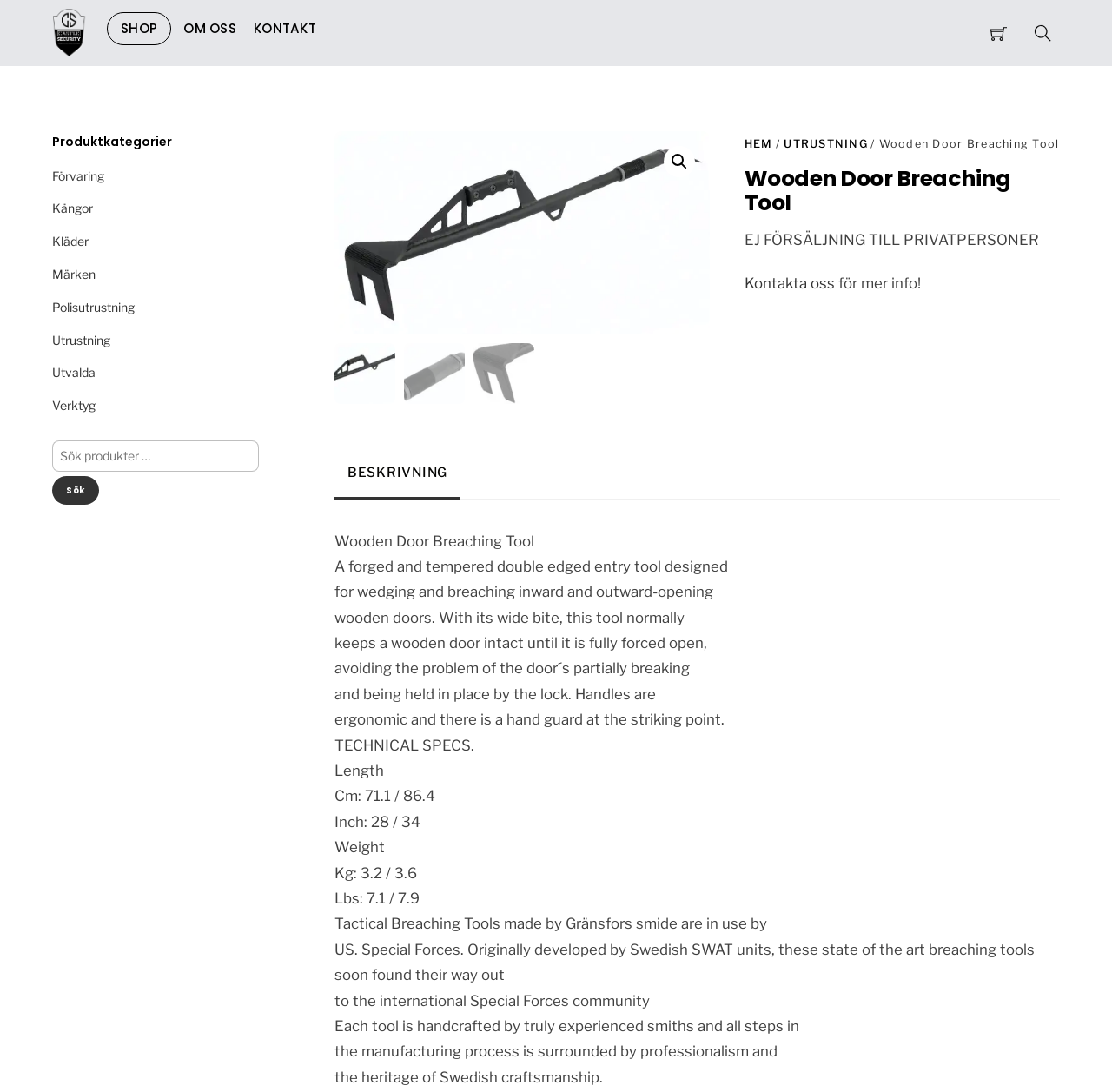What is the purpose of the tool?
Based on the image, provide your answer in one word or phrase.

For breaching inward and outward-opening wooden doors